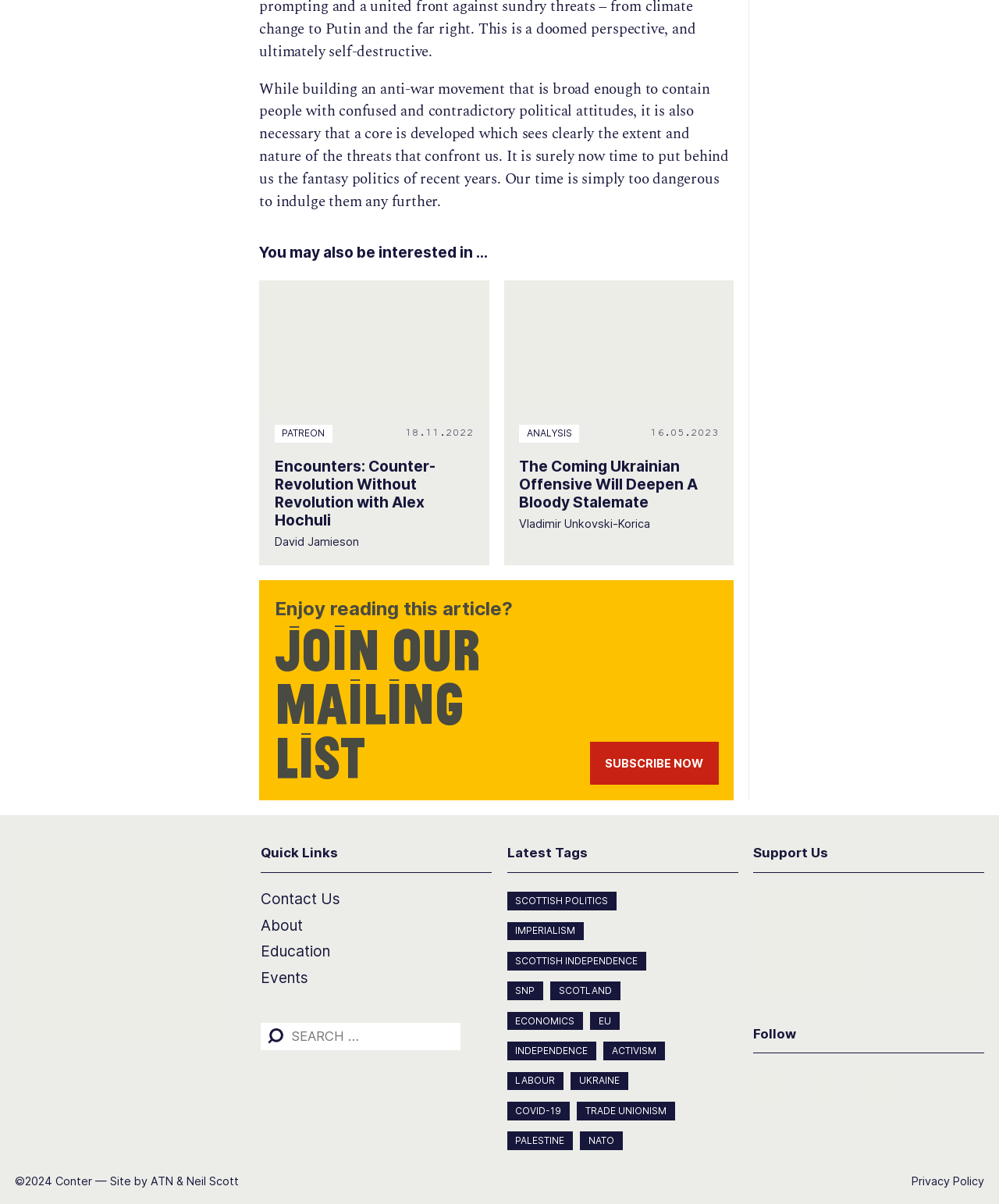Find the bounding box coordinates of the clickable area that will achieve the following instruction: "Subscribe to the newsletter".

[0.754, 0.737, 0.862, 0.827]